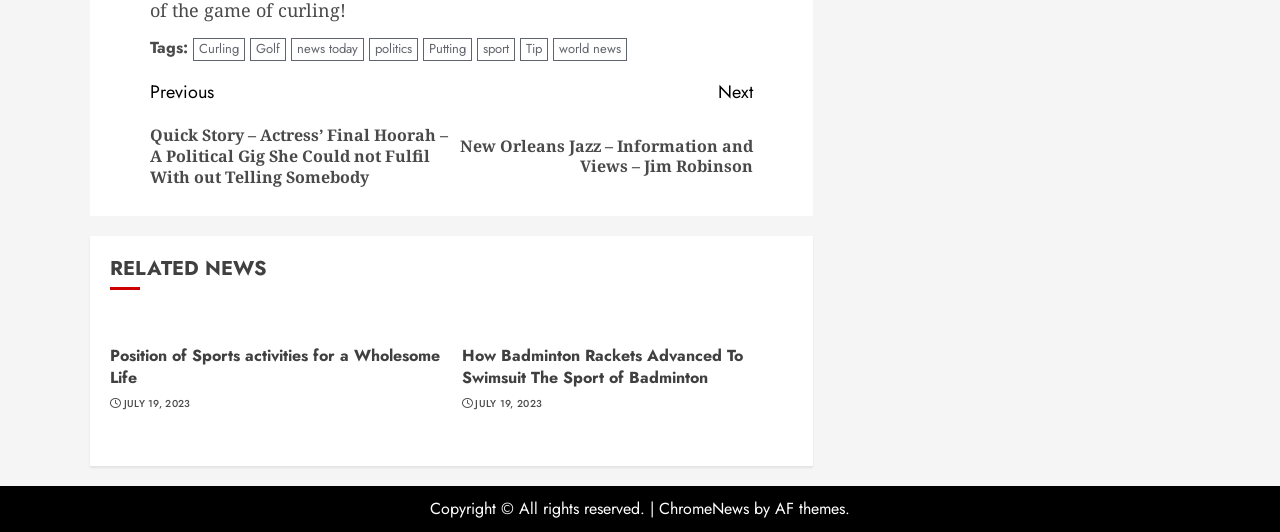Locate the bounding box coordinates of the element that should be clicked to fulfill the instruction: "Visit the 'ChromeNews' website".

[0.515, 0.935, 0.585, 0.978]